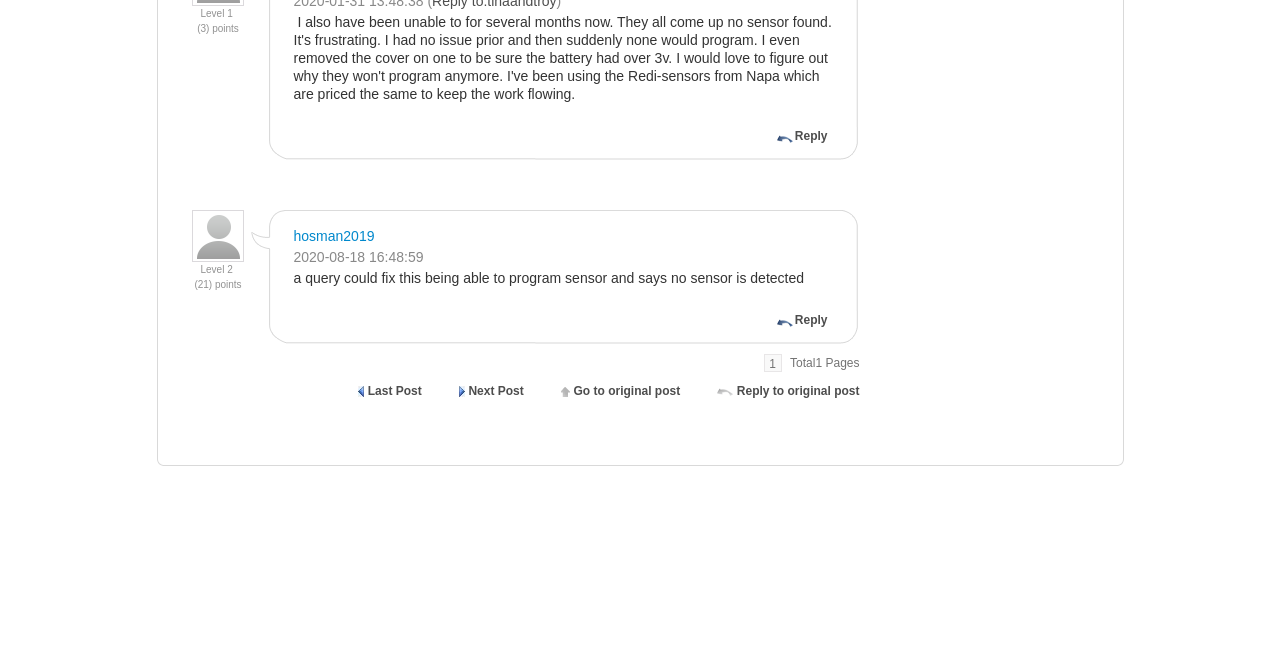Bounding box coordinates are given in the format (top-left x, top-left y, bottom-right x, bottom-right y). All values should be floating point numbers between 0 and 1. Provide the bounding box coordinate for the UI element described as: Last Post

[0.287, 0.577, 0.329, 0.598]